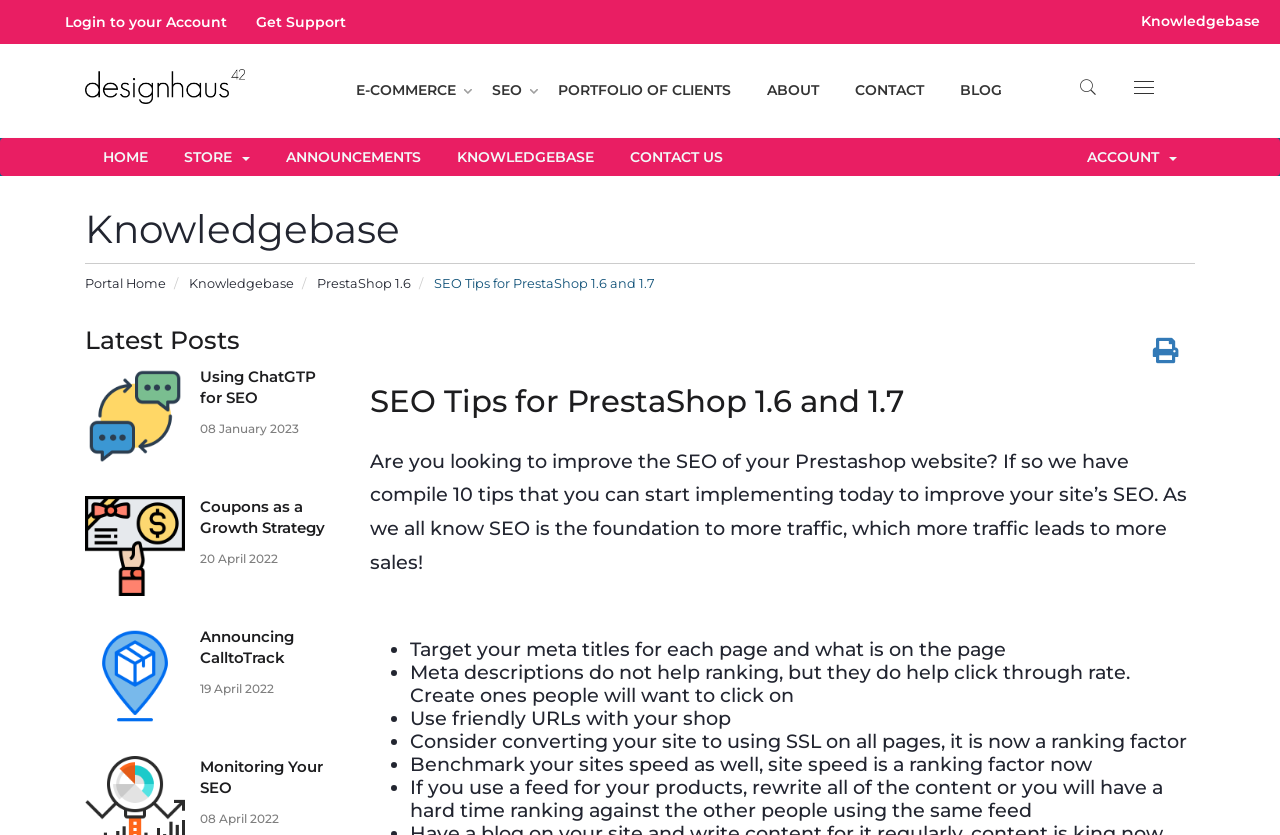Extract the bounding box coordinates of the UI element described: "About". Provide the coordinates in the format [left, top, right, bottom] with values ranging from 0 to 1.

[0.585, 0.053, 0.654, 0.165]